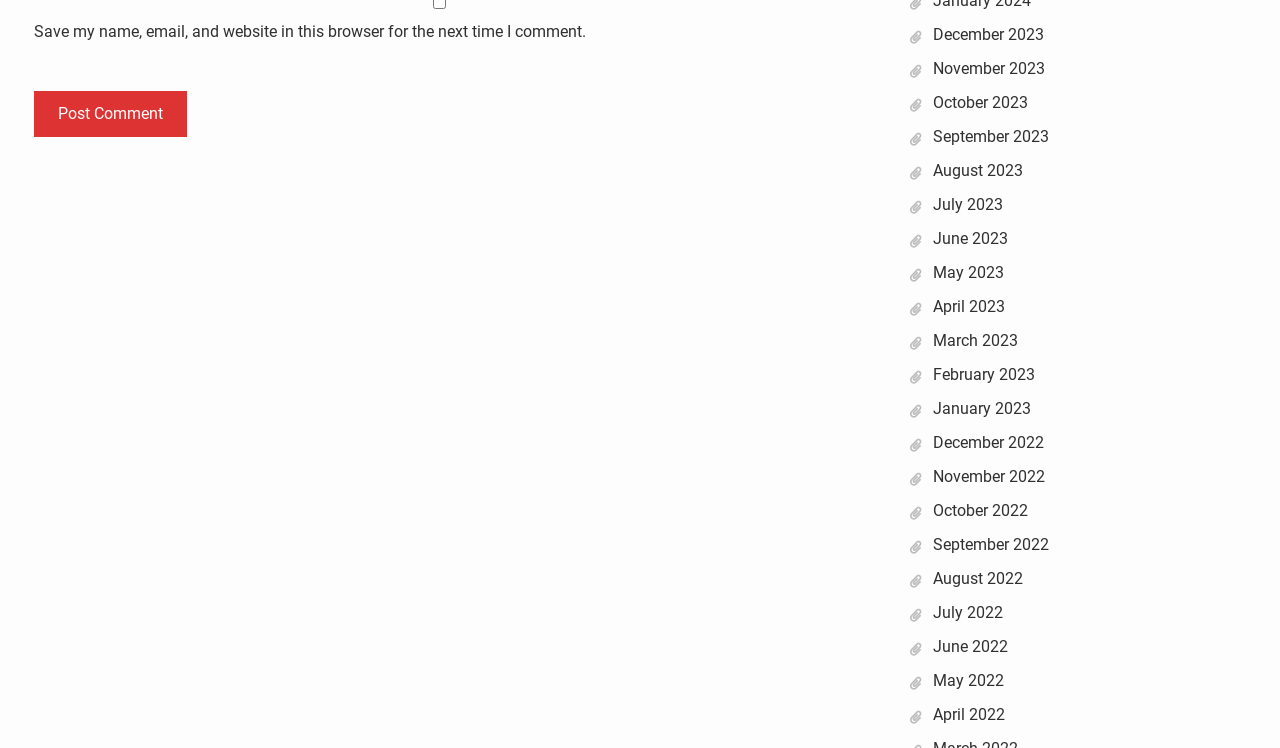Determine the bounding box coordinates of the clickable element to complete this instruction: "Go to November 2023". Provide the coordinates in the format of four float numbers between 0 and 1, [left, top, right, bottom].

[0.729, 0.079, 0.817, 0.104]